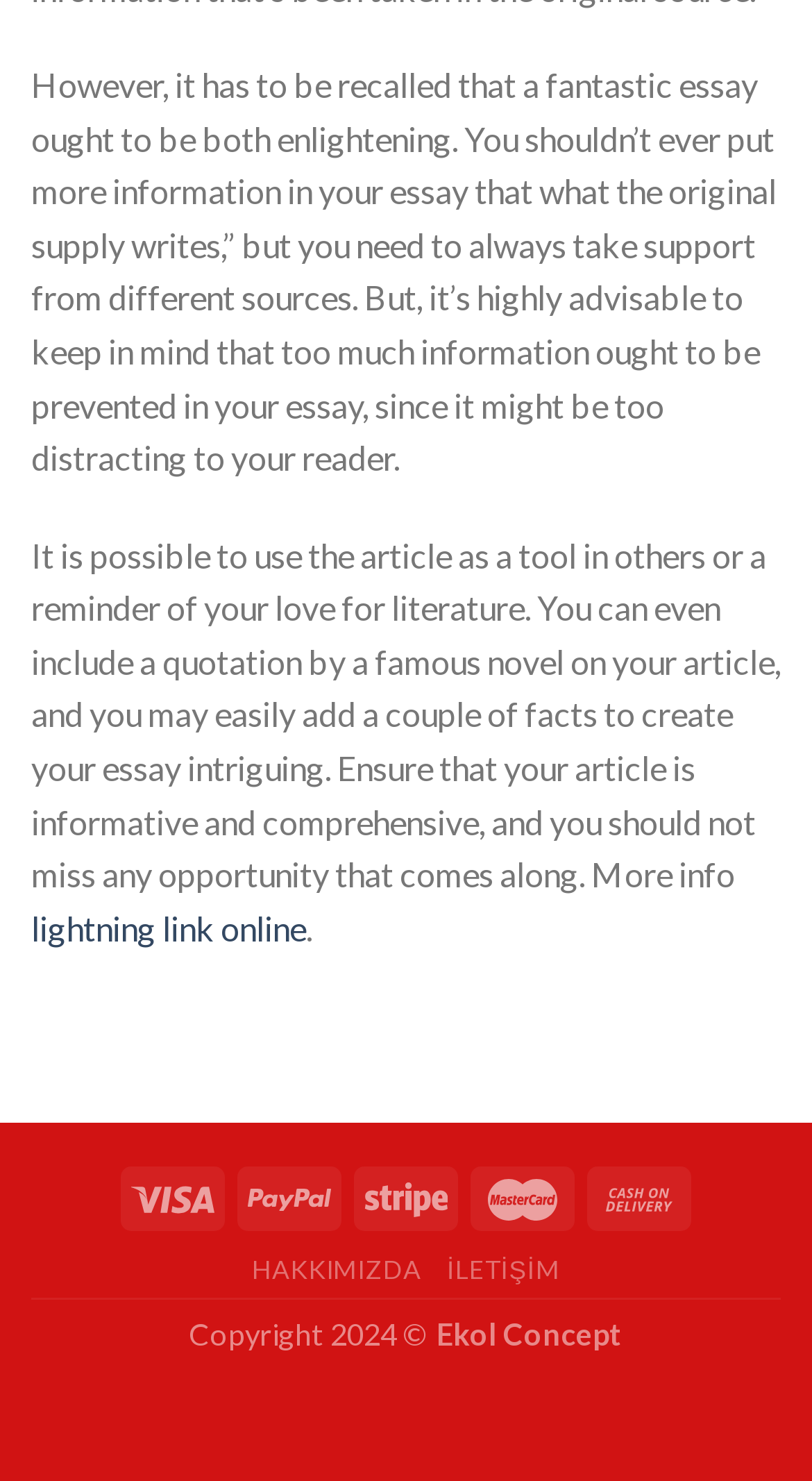Can you find the bounding box coordinates for the UI element given this description: "İletişim"? Provide the coordinates as four float numbers between 0 and 1: [left, top, right, bottom].

[0.55, 0.847, 0.689, 0.868]